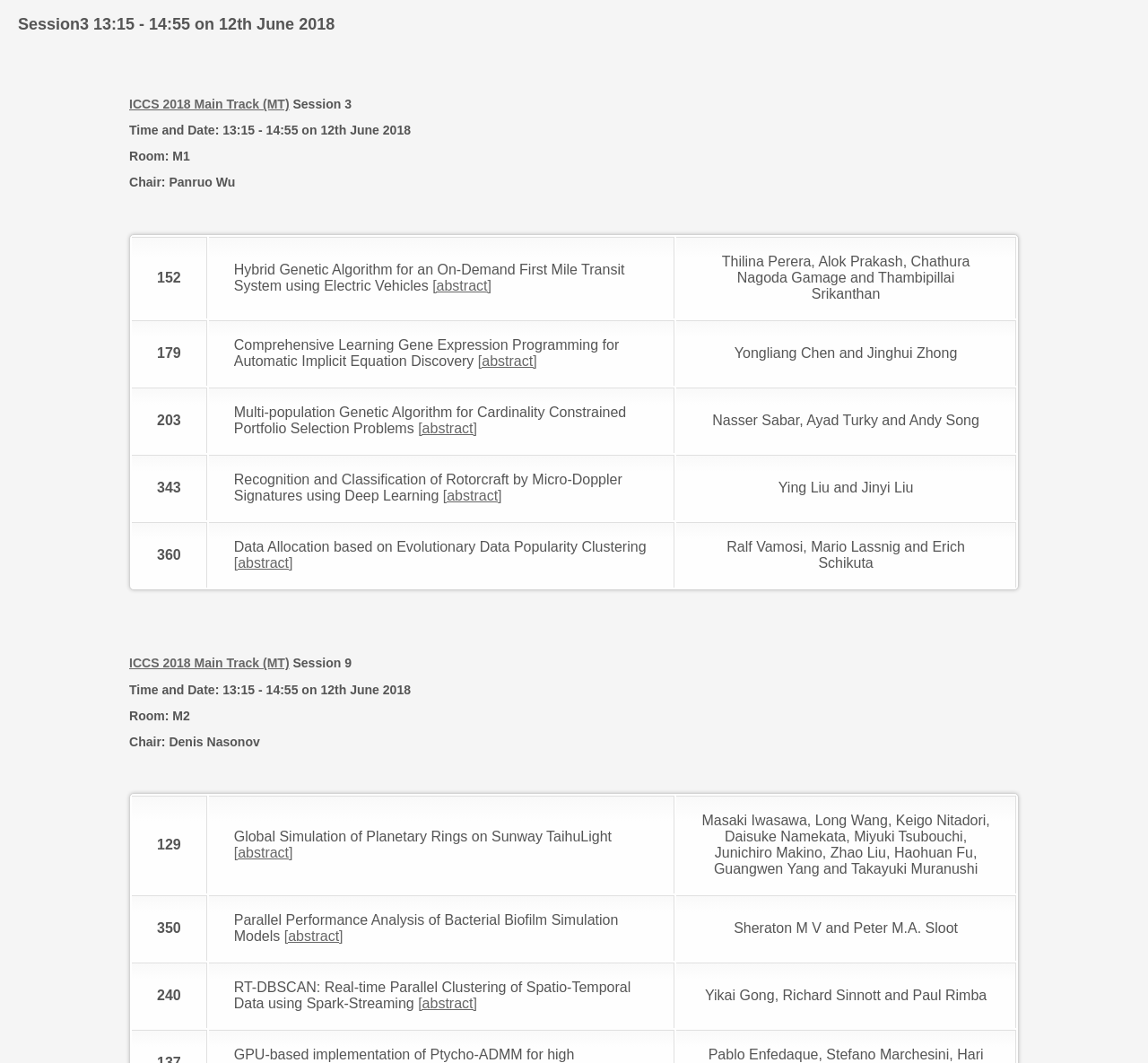Answer the question briefly using a single word or phrase: 
What is the title of the first paper in Session 9?

Global Simulation of Planetary Rings on Sunway TaihuLight